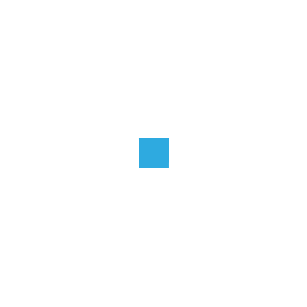Describe all the elements and aspects of the image comprehensively.

The image features Daniel G. Anderson, who is a notable professor and core faculty member at the Institute for Medical Engineering & Science at the Massachusetts Institute of Technology (MIT). In addition to his role in chemical engineering, he is involved in multiple research initiatives focused on nanotechnology and cancer immunology. Professor Anderson's lab is known for pioneering the development of smart biomaterials for drug delivery and tissue engineering. His work emphasizes innovative methods for creating nanoparticles that can deliver therapeutic agents directly to specific cell targets, significantly contributing to advancements in medical treatments. The image captures him in a professional context, reflecting his commitment to advancing his field of study and his leadership at MIT.